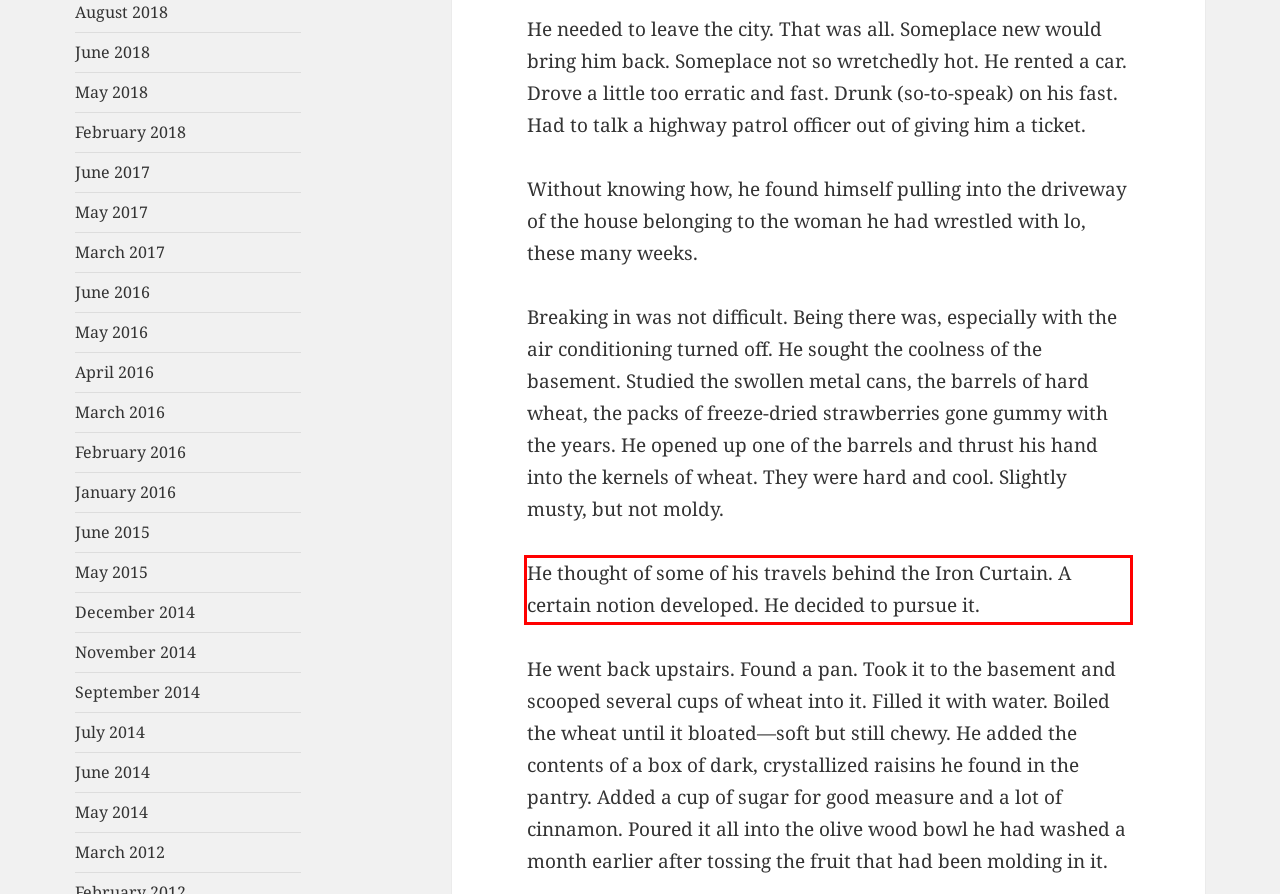In the given screenshot, locate the red bounding box and extract the text content from within it.

He thought of some of his travels behind the Iron Curtain. A certain notion developed. He decided to pursue it.